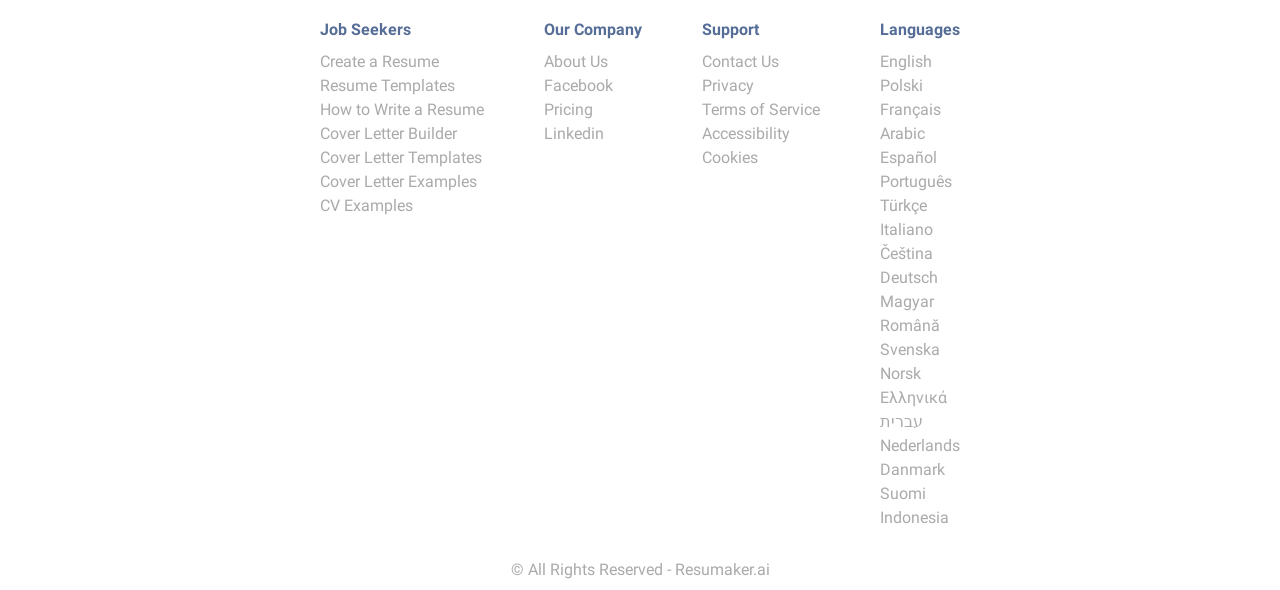Please locate the bounding box coordinates of the element that should be clicked to achieve the given instruction: "Learn About the Company".

[0.425, 0.088, 0.475, 0.12]